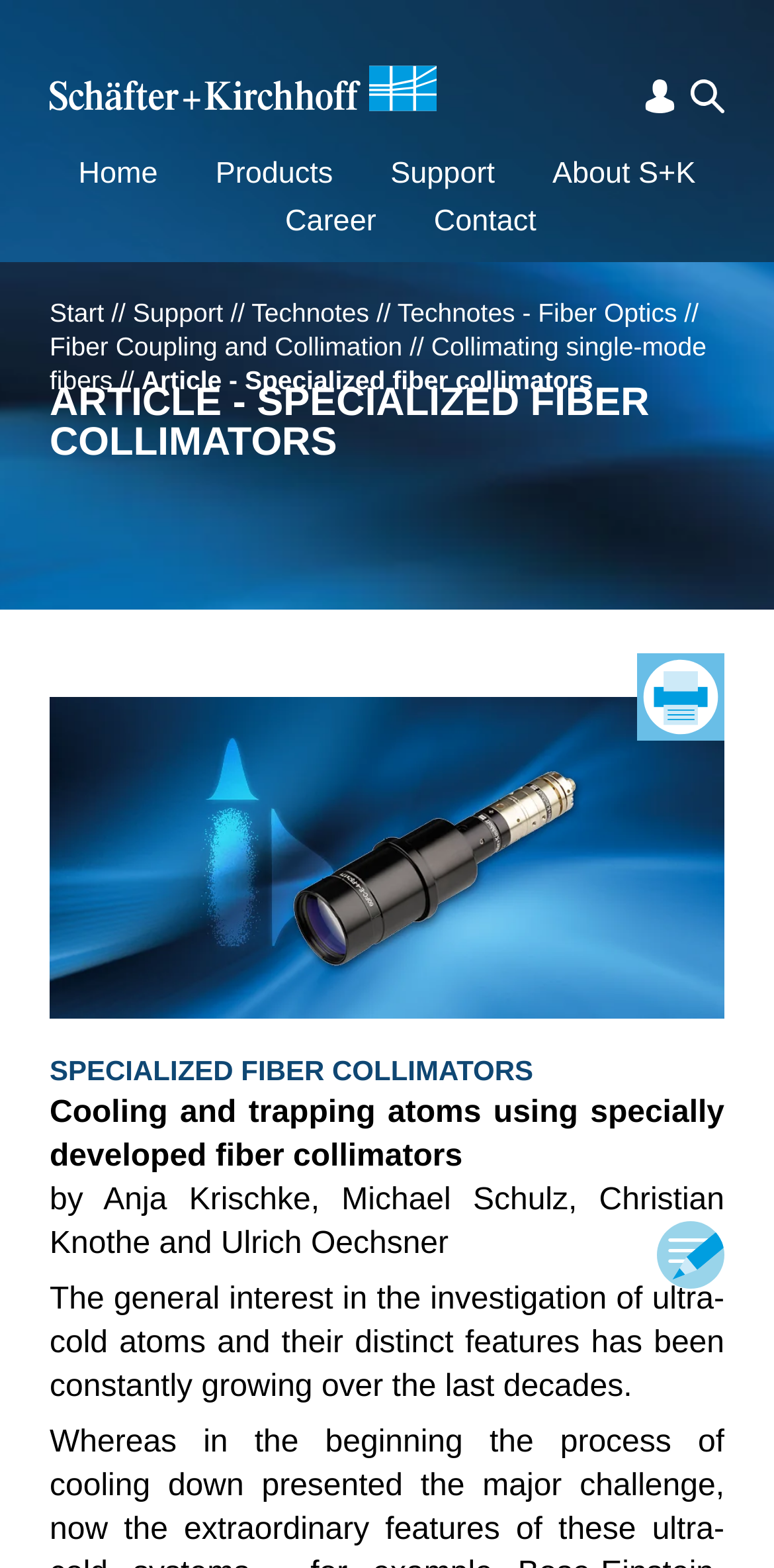Using the description "About S+K", predict the bounding box of the relevant HTML element.

[0.714, 0.098, 0.899, 0.125]